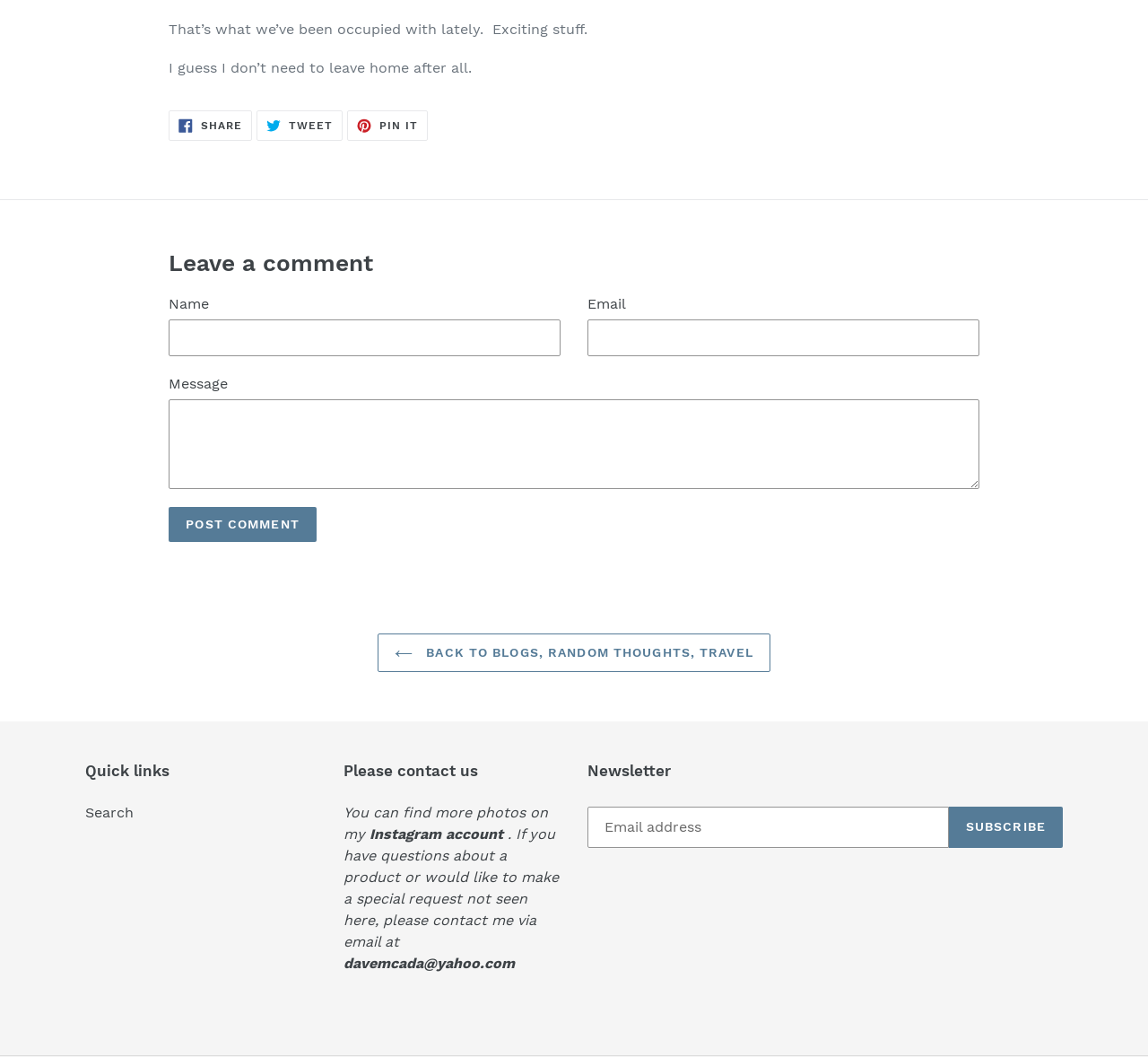Provide the bounding box coordinates of the area you need to click to execute the following instruction: "Post comment".

[0.147, 0.479, 0.276, 0.512]